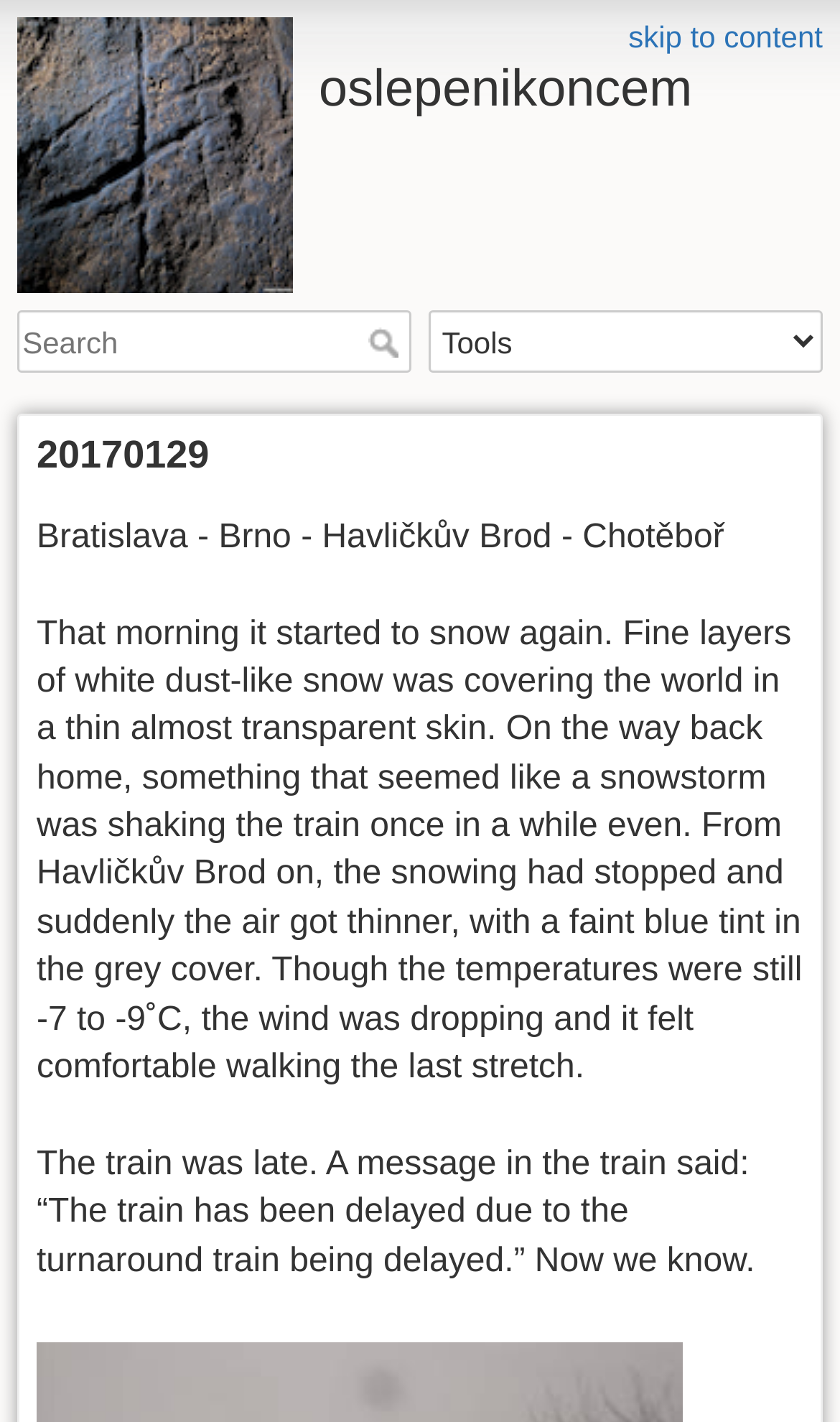Locate the bounding box coordinates for the element described below: "skip to content". The coordinates must be four float values between 0 and 1, formatted as [left, top, right, bottom].

[0.748, 0.014, 0.979, 0.038]